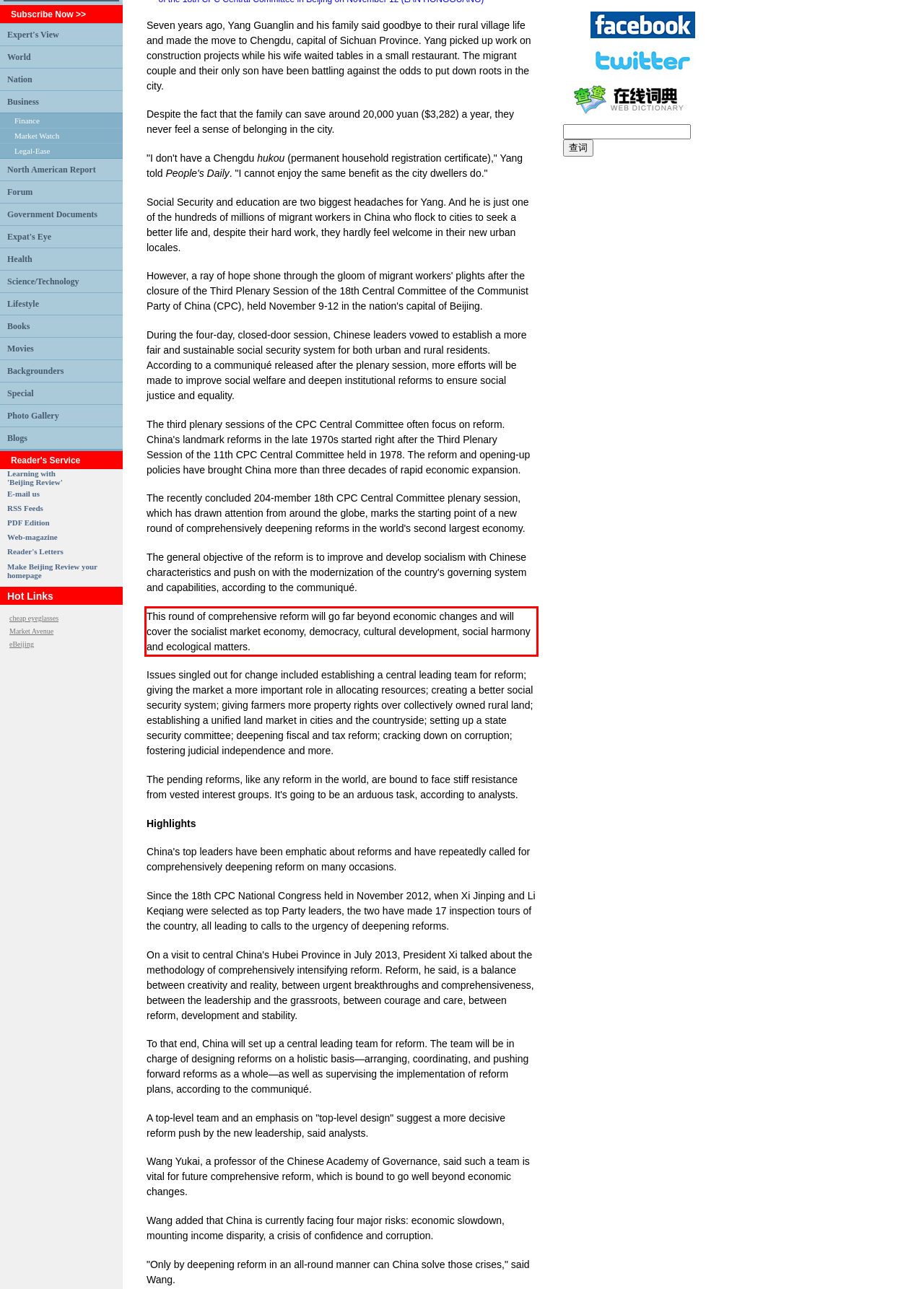You are provided with a webpage screenshot that includes a red rectangle bounding box. Extract the text content from within the bounding box using OCR.

This round of comprehensive reform will go far beyond economic changes and will cover the socialist market economy, democracy, cultural development, social harmony and ecological matters.